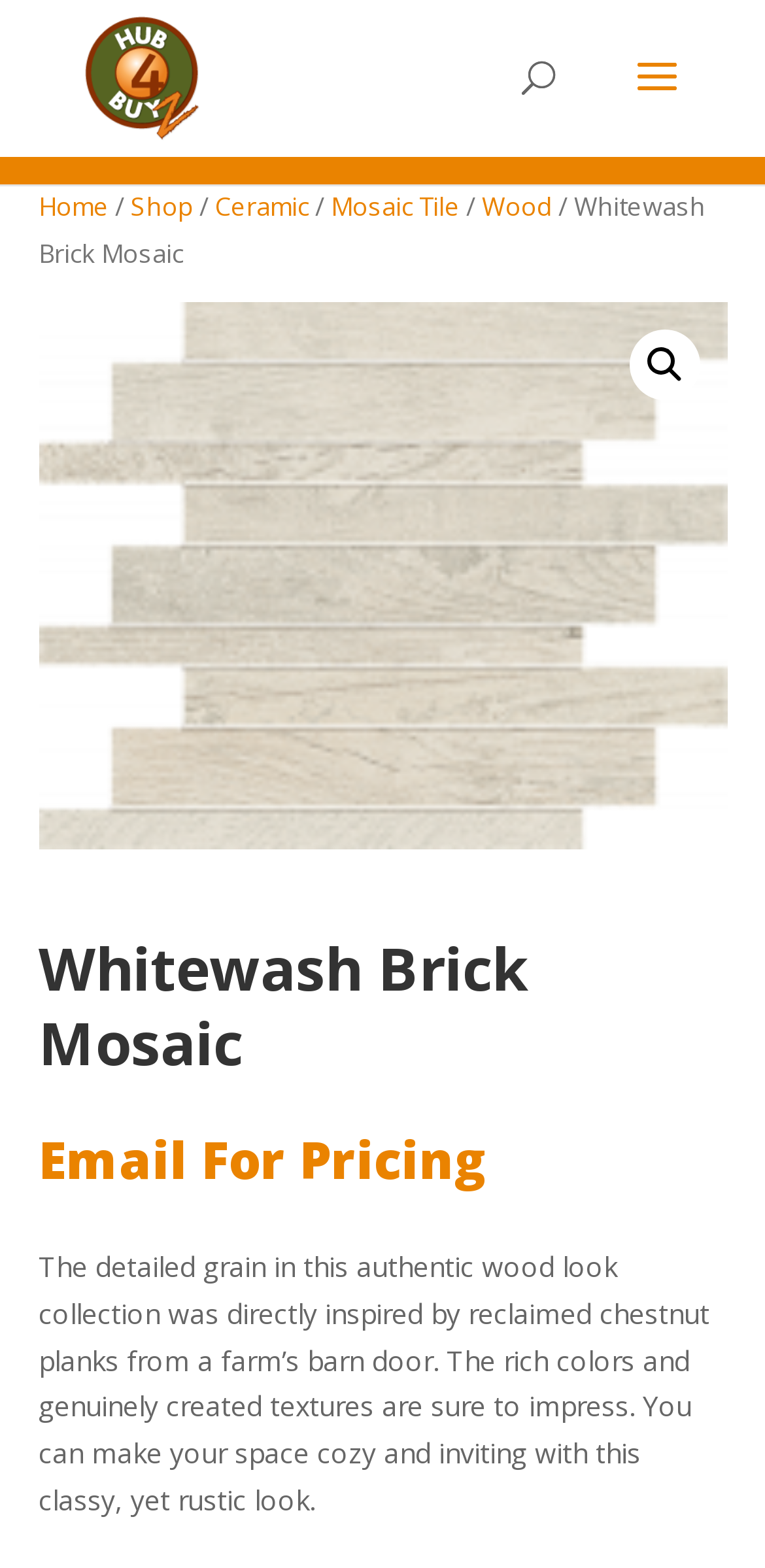What is the name of the product?
Please provide an in-depth and detailed response to the question.

The name of the product can be found in the heading element, which is 'Whitewash Brick Mosaic'. This is also confirmed by the text 'Whitewash Brick Mosaic' in the StaticText element.